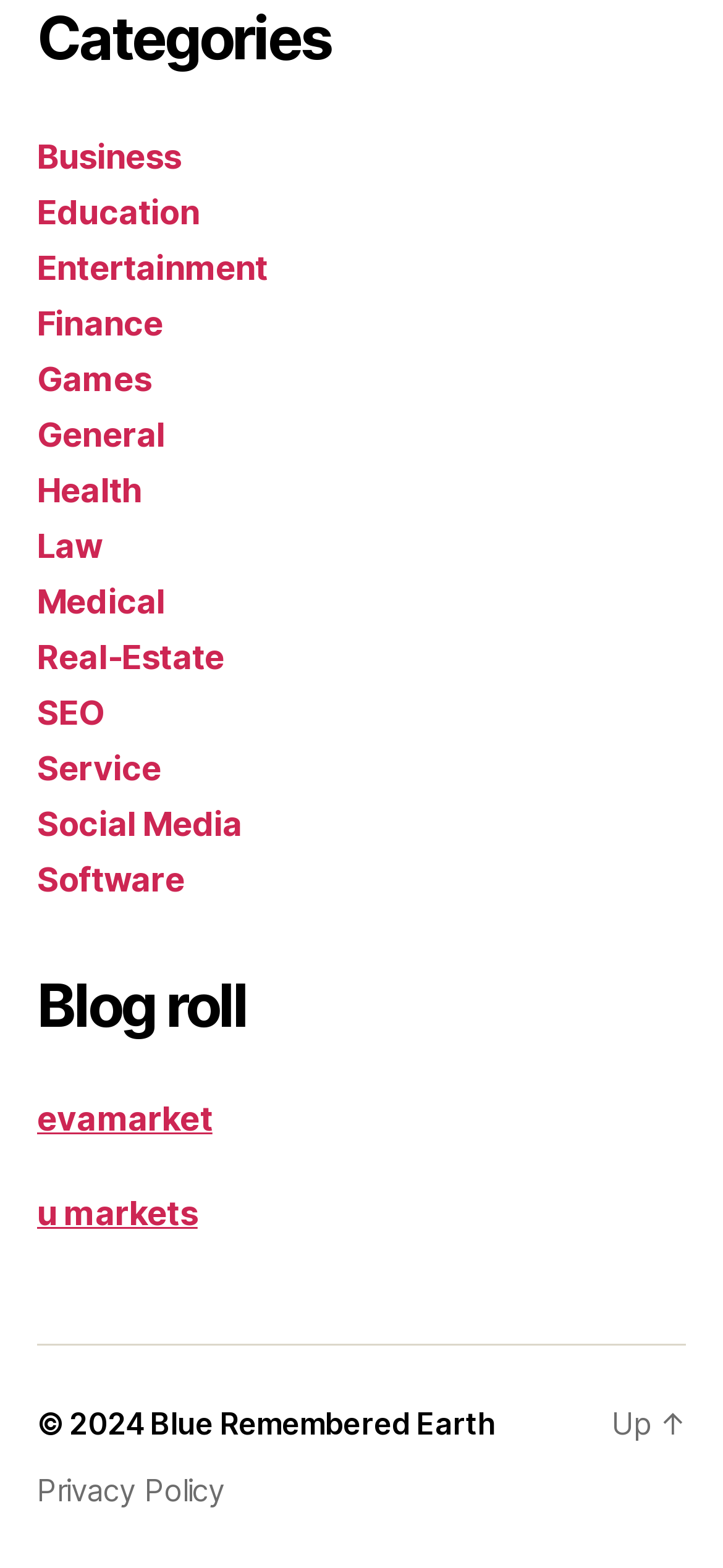Please find the bounding box coordinates in the format (top-left x, top-left y, bottom-right x, bottom-right y) for the given element description. Ensure the coordinates are floating point numbers between 0 and 1. Description: Blue Remembered Earth

[0.208, 0.896, 0.686, 0.92]